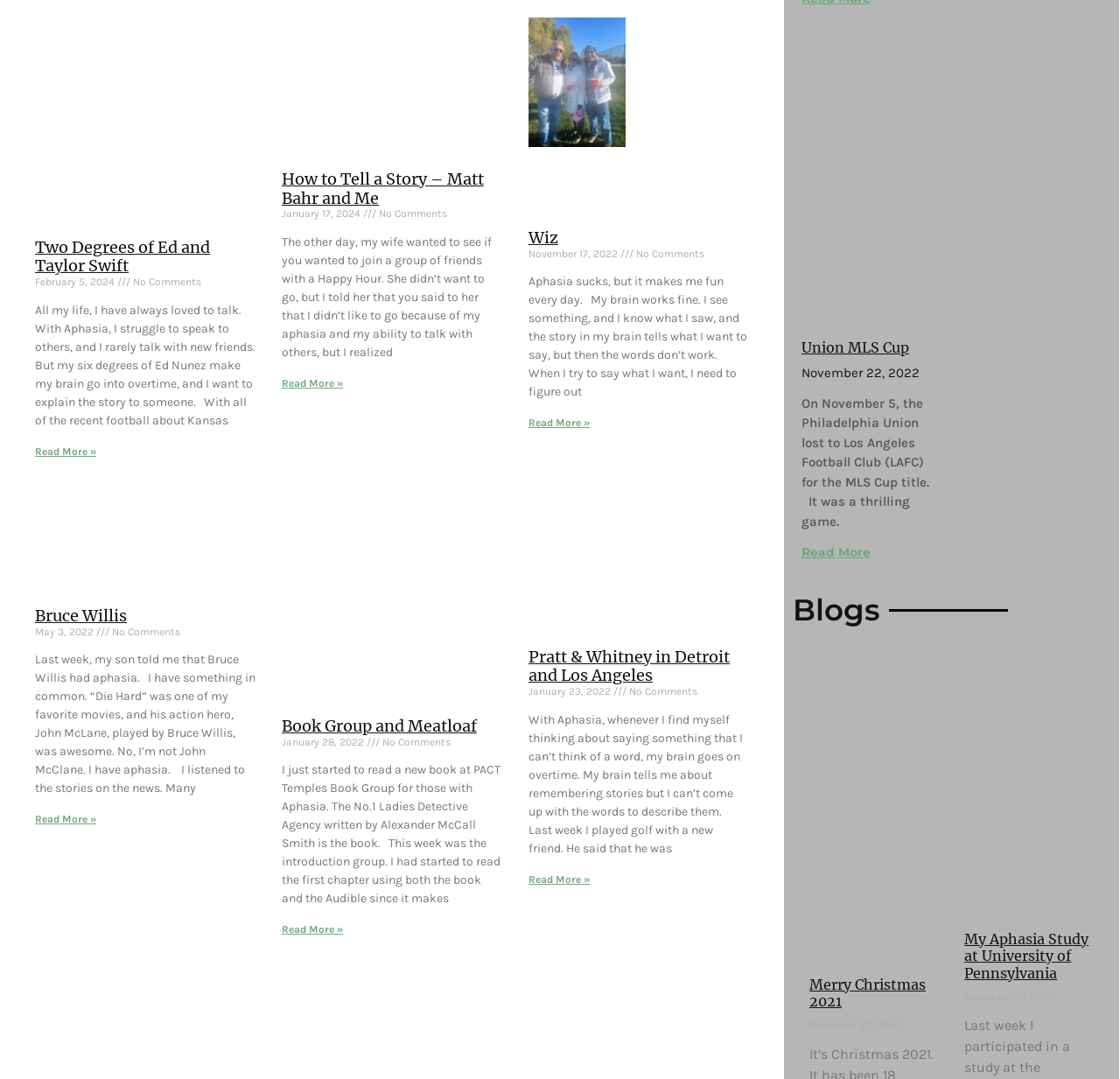Pinpoint the bounding box coordinates of the clickable area needed to execute the instruction: "Read more about Wiz". The coordinates should be specified as four float numbers between 0 and 1, i.e., [left, top, right, bottom].

[0.472, 0.386, 0.527, 0.398]